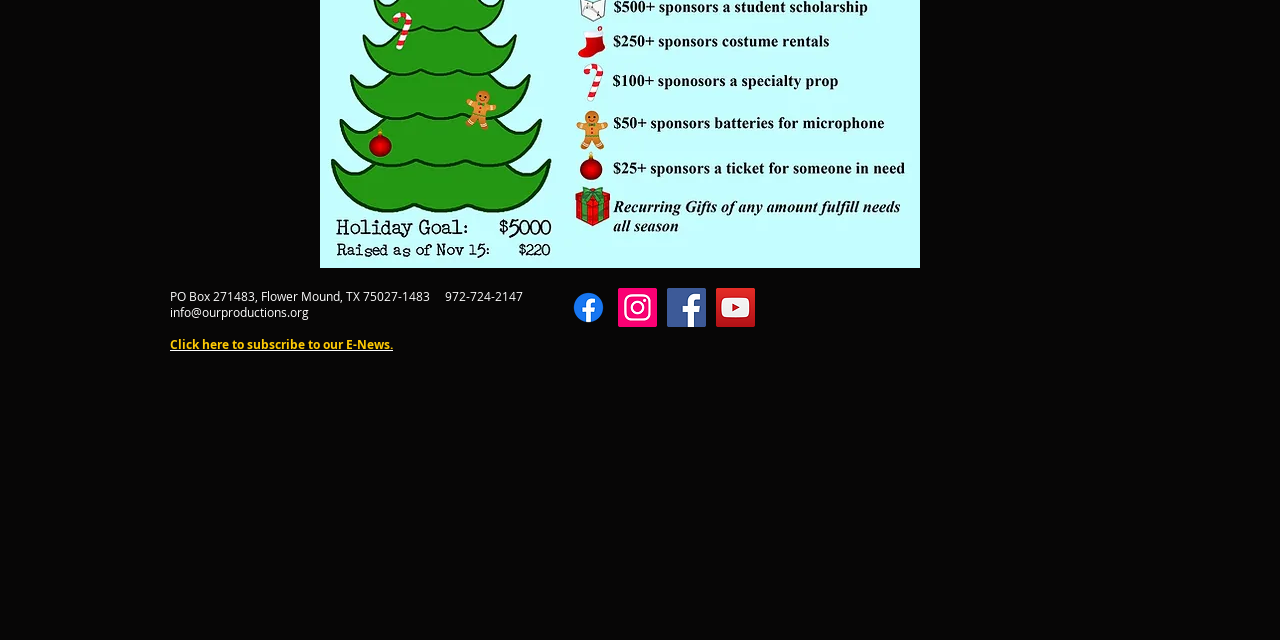Find the bounding box coordinates for the HTML element described as: "info@ourproductions.org". The coordinates should consist of four float values between 0 and 1, i.e., [left, top, right, bottom].

[0.133, 0.475, 0.241, 0.5]